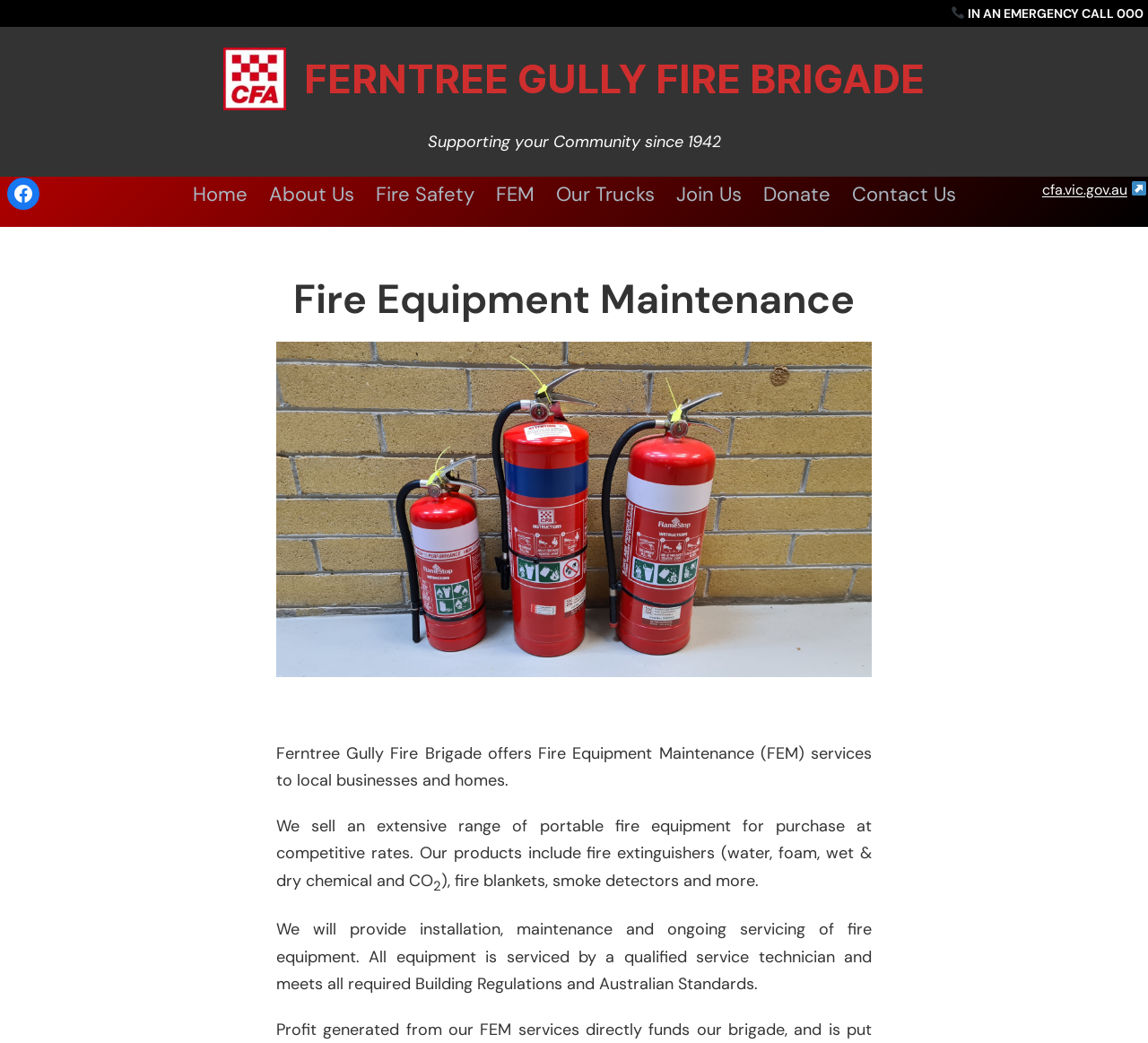Provide a brief response to the question below using a single word or phrase: 
Who services the fire equipment?

Qualified service technician